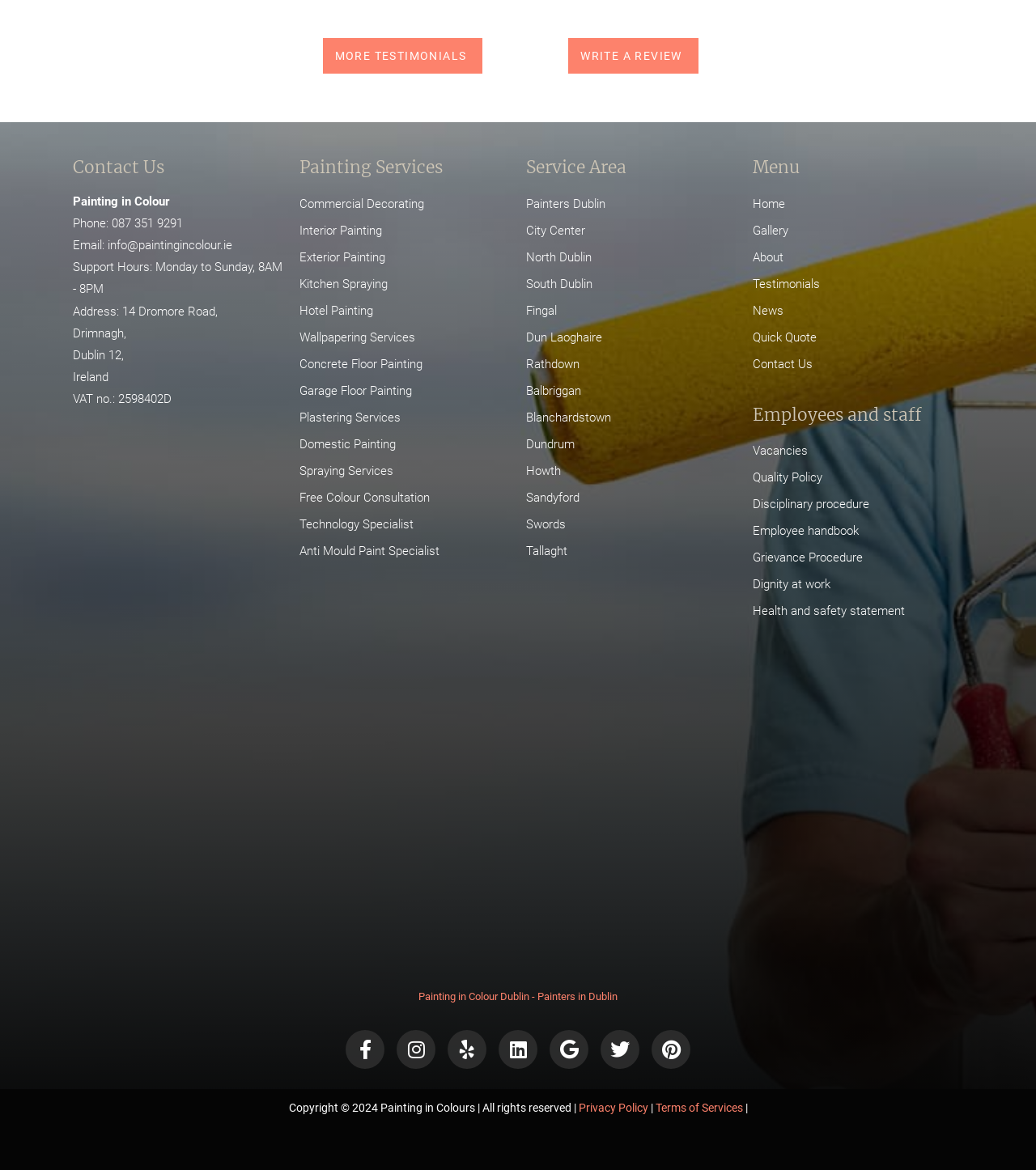What is the copyright year?
Please answer the question with a detailed response using the information from the screenshot.

The copyright year is obtained from the StaticText element 'Copyright © 2024 Painting in Colours | All rights reserved |' with bounding box coordinates [0.279, 0.942, 0.558, 0.953]. This element is located at the bottom of the webpage, indicating that it is the copyright information.